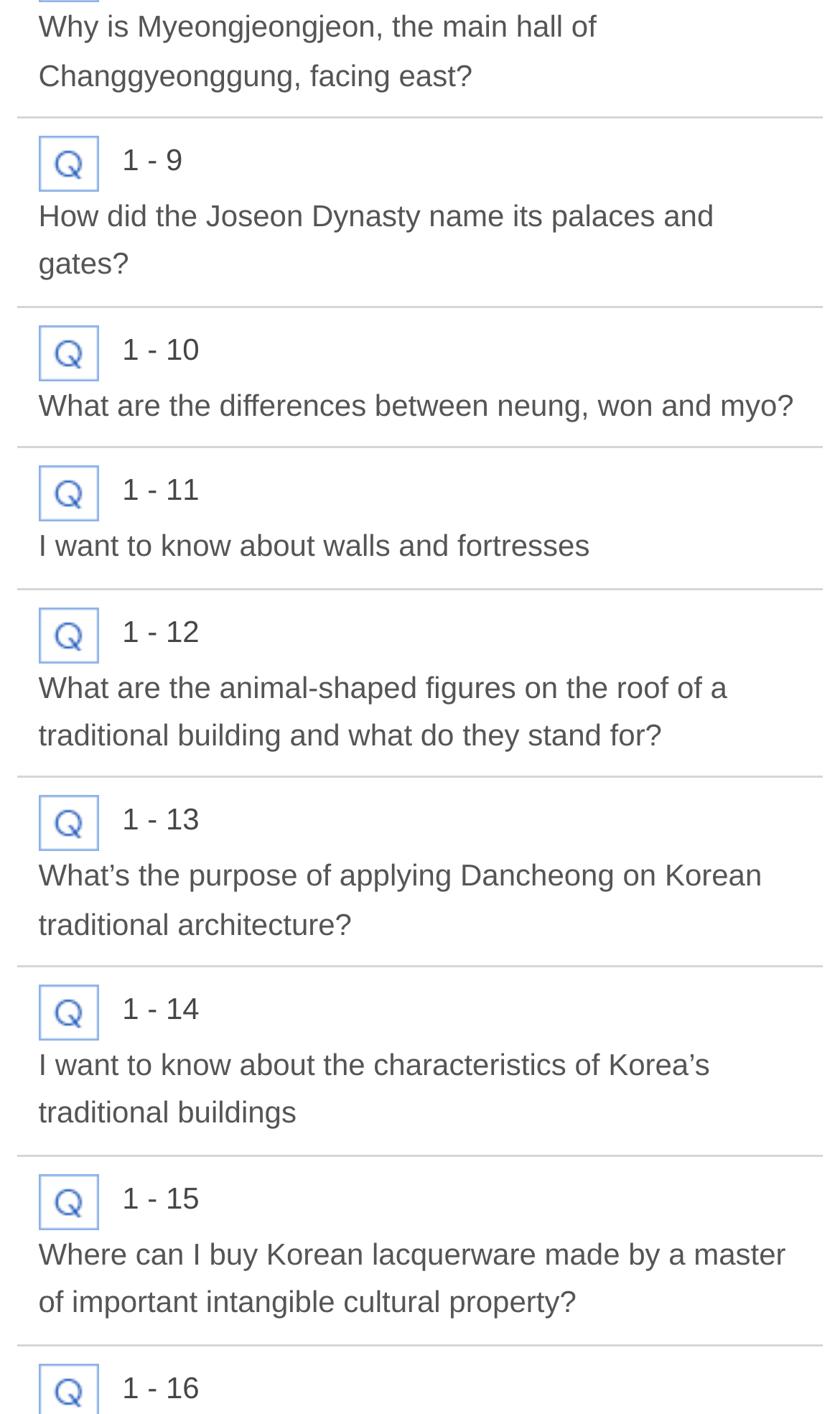Can you show the bounding box coordinates of the region to click on to complete the task described in the instruction: "Click on the link to learn about the main hall of Changgyeonggung"?

[0.046, 0.002, 0.954, 0.07]